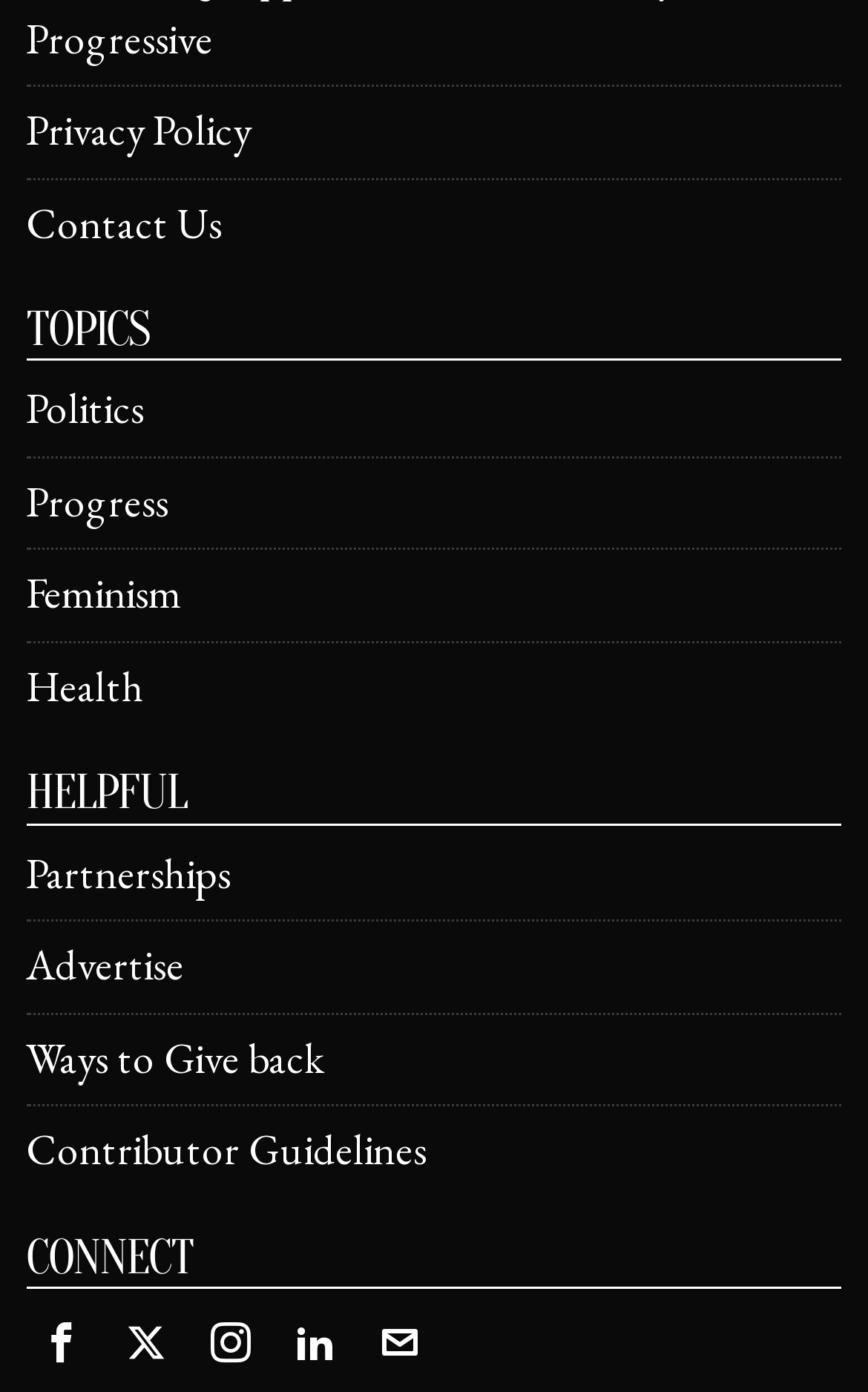Refer to the image and provide an in-depth answer to the question:
What is the last link listed under 'HELPFUL'?

Under the 'HELPFUL' heading, I found a navigation element with links to various helpful resources. The last link in the list is 'Contributor Guidelines', which is located at the bottom of the list.